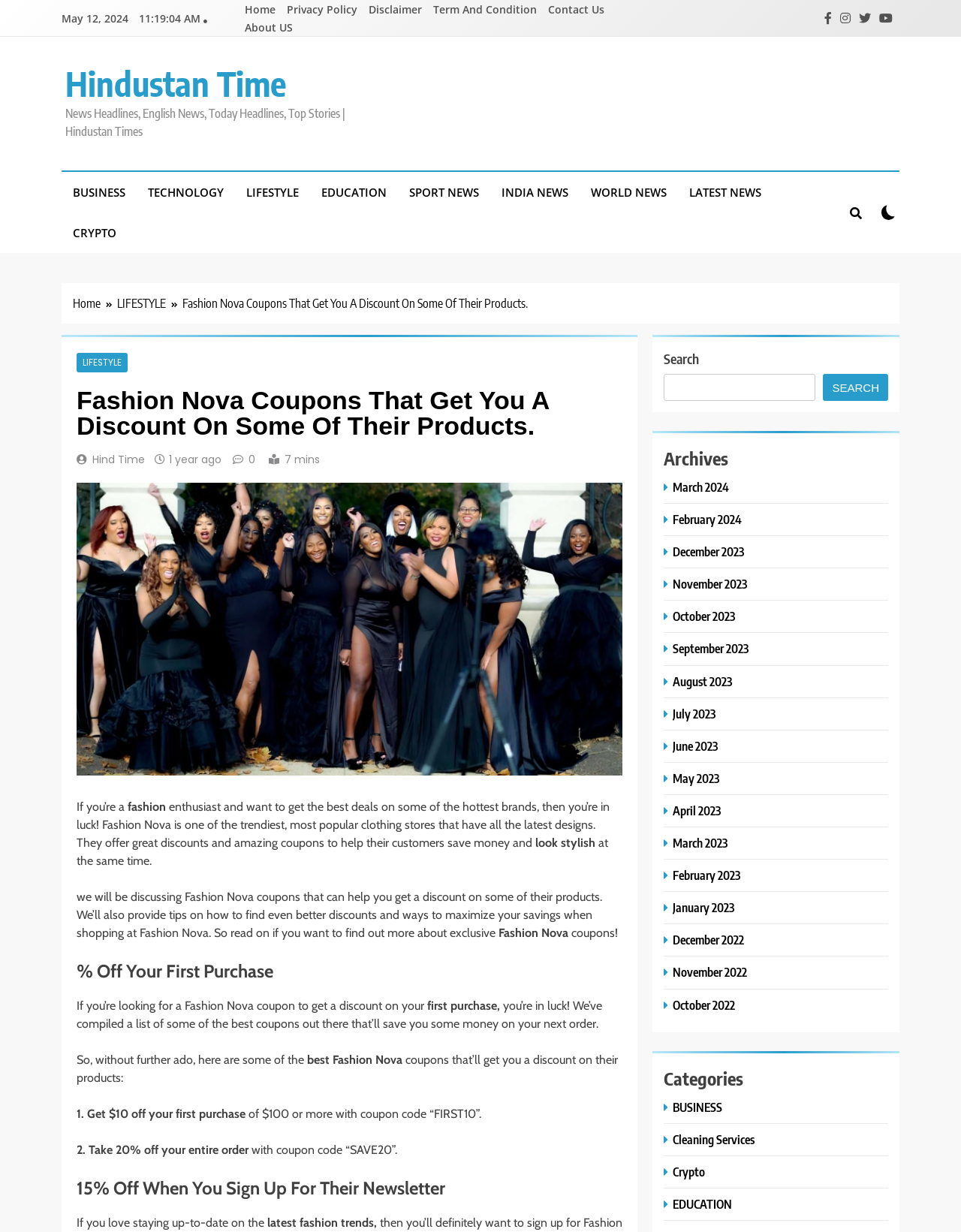What is the date mentioned at the top of the page?
Please provide a comprehensive answer based on the information in the image.

The date is mentioned at the top of the page, which is 'May 12, 2024', indicating the current date or the date of the article.